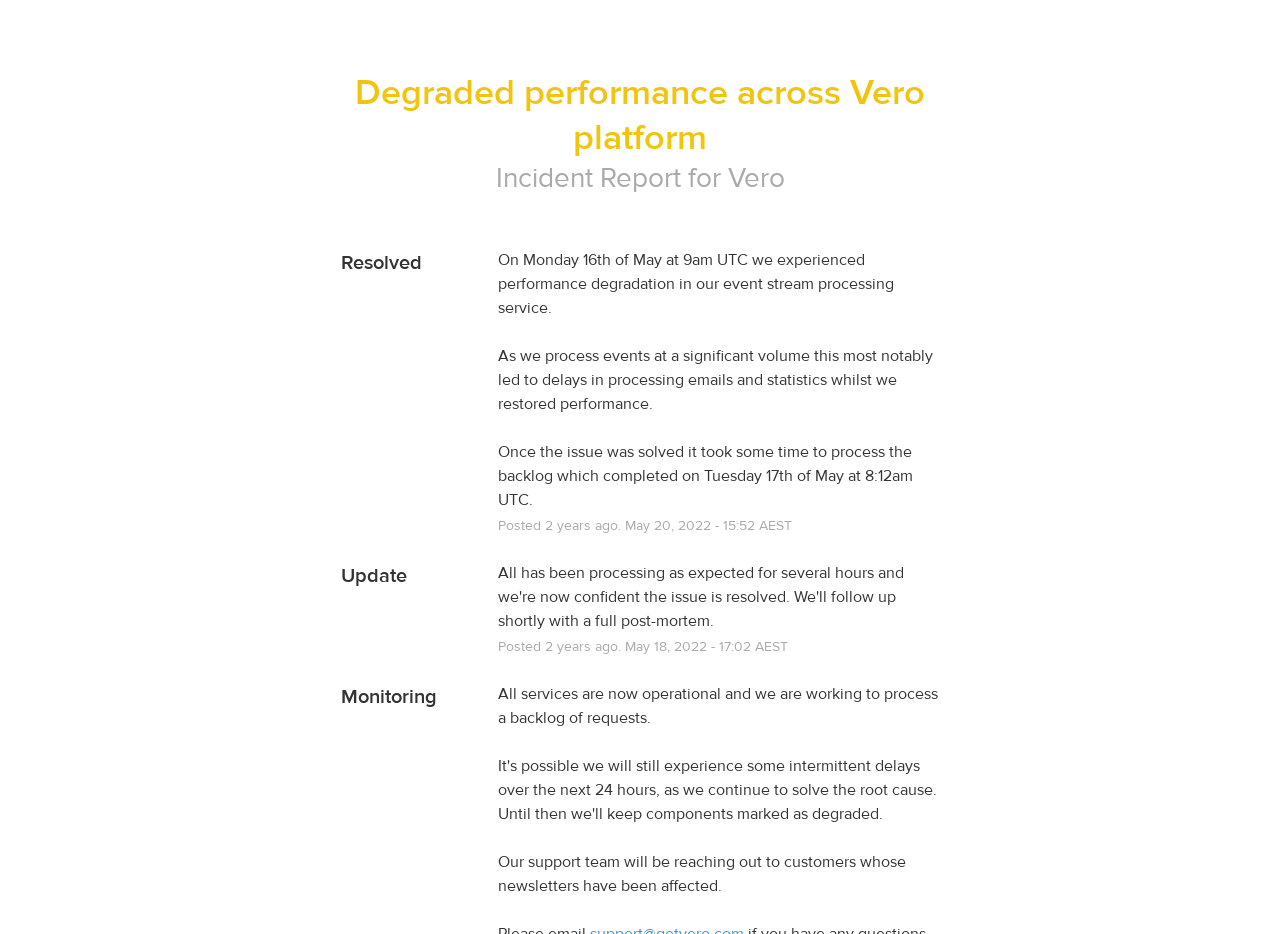Reply to the question with a single word or phrase:
What is Vero's support team doing for affected customers?

Reaching out